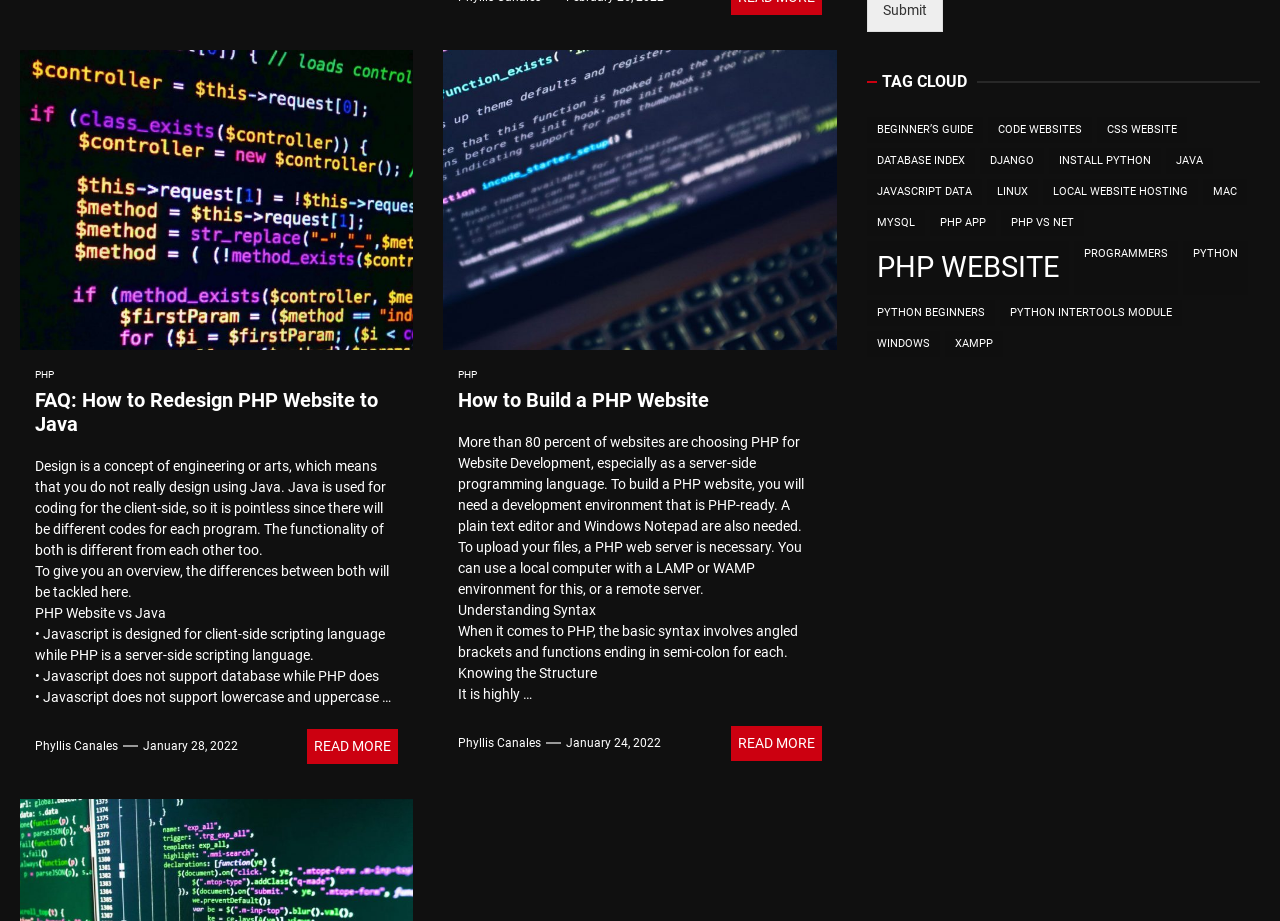Give a one-word or short phrase answer to the question: 
What is the topic of the first article?

PHP Website vs Java